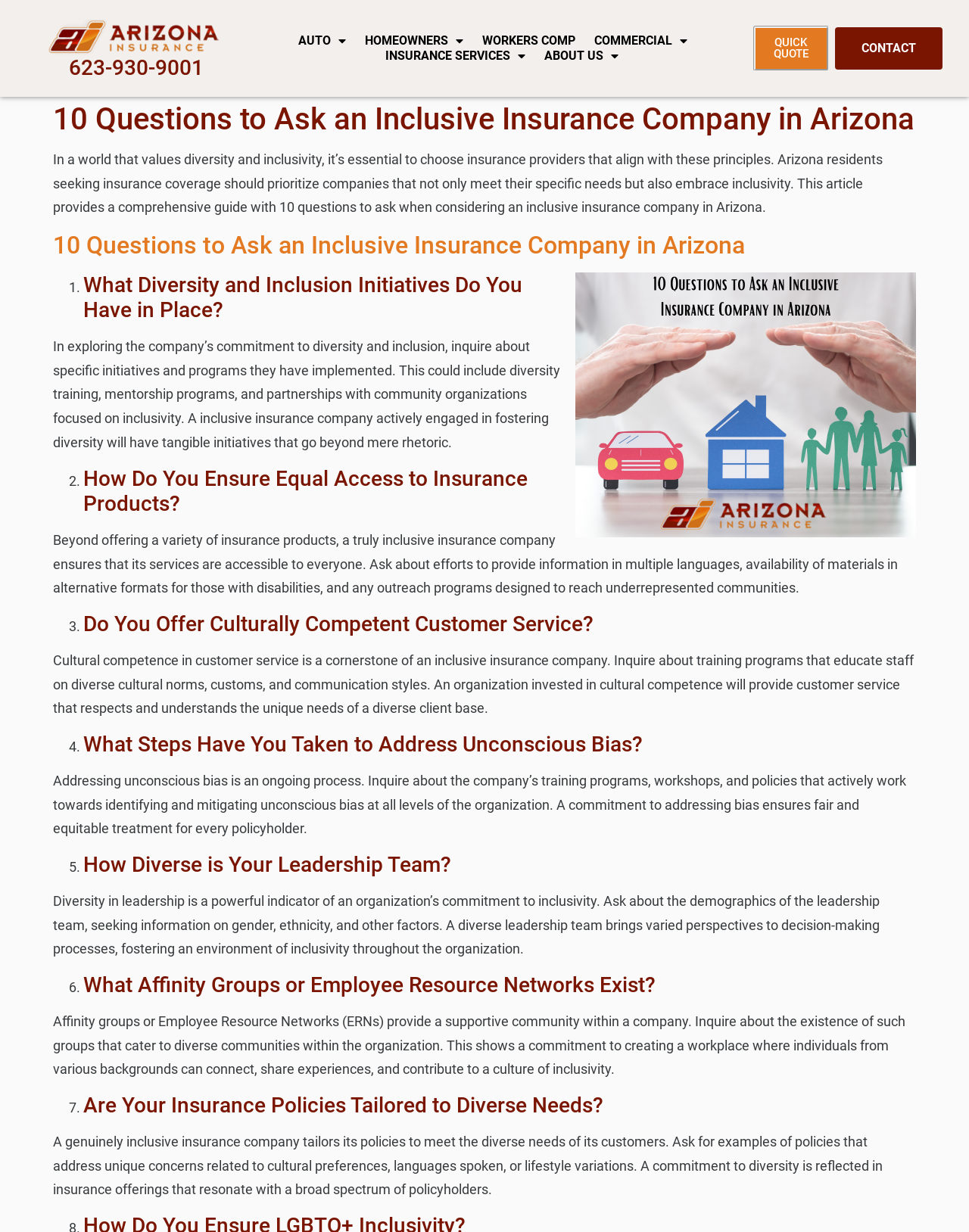Create an elaborate caption for the webpage.

This webpage is about an article that provides a comprehensive guide to choosing an inclusive insurance company in Arizona. At the top of the page, there is a link to "Arizona Insurance Homeowners Auto Business Commercial Workers Comp Trucking Company Insurance" accompanied by an image. Below this, there is a heading with a phone number "623-930-9001" and a link to the same phone number.

The main content of the page is divided into sections, each with a heading and a list marker (e.g., "1.", "2.", etc.). The sections are titled with questions to ask when considering an inclusive insurance company, such as "What Diversity and Inclusion Initiatives Do You Have in Place?", "How Do You Ensure Equal Access to Insurance Products?", and "Do You Offer Culturally Competent Customer Service?". Each section has a brief paragraph of text that explains the importance of the question and what to look for in an insurance company's response.

There are also several links at the top of the page, including "AUTO", "HOMEOWNERS", "WORKERS COMP", "COMMERCIAL", "INSURANCE SERVICES", and "ABOUT US", each with a dropdown menu. Additionally, there are links to "QUICK QUOTE" and "CONTACT" at the top right of the page.

The page has a clean and organized layout, with clear headings and concise text. There are two images on the page, one at the top and another in the middle of the page, both related to the article's topic. Overall, the webpage provides a comprehensive guide to choosing an inclusive insurance company in Arizona, with a focus on diversity and inclusion.